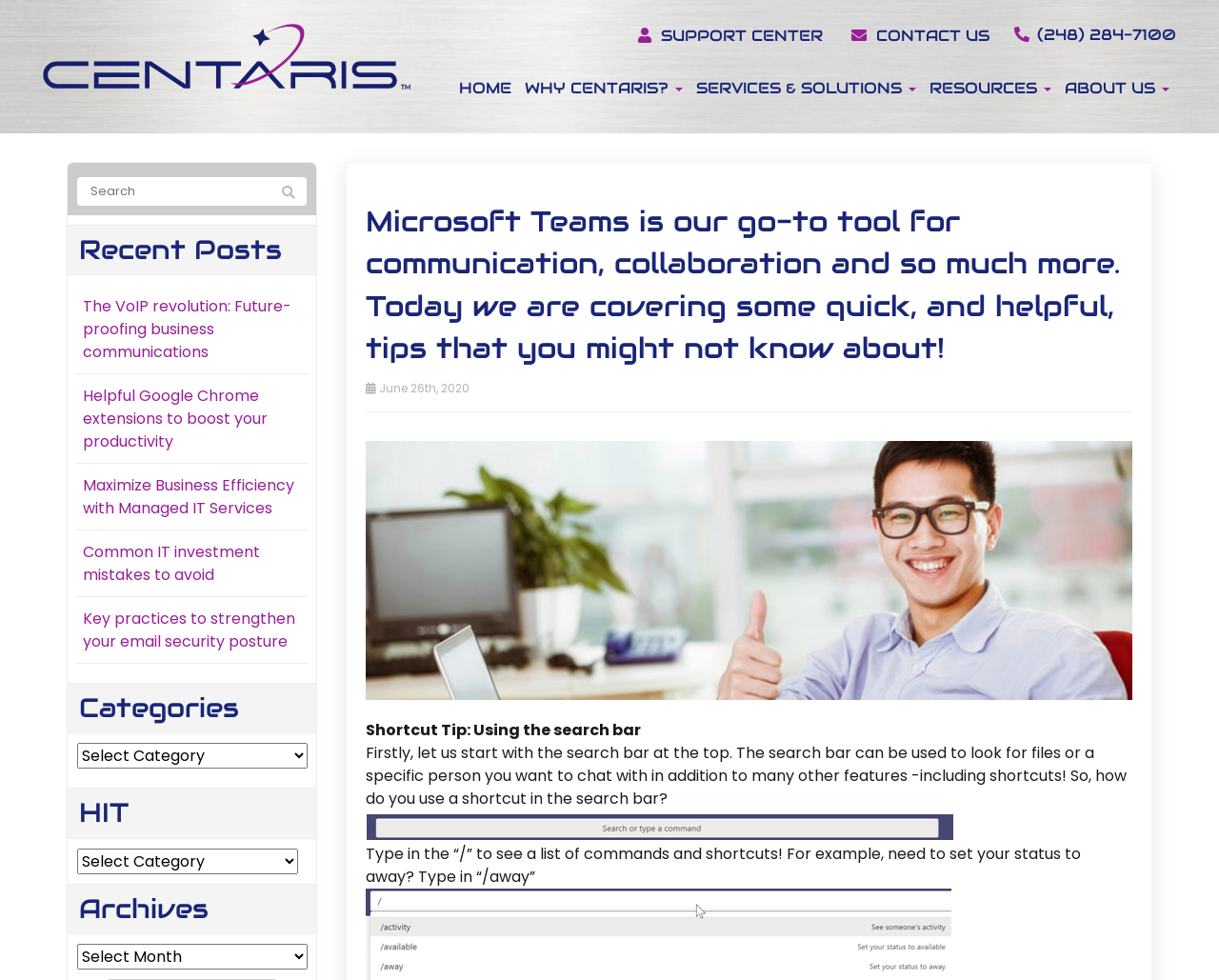Please identify the webpage's heading and generate its text content.

Microsoft Teams is our go-to tool for communication, collaboration and so much more. Today we are covering some quick, and helpful, tips that you might not know about!